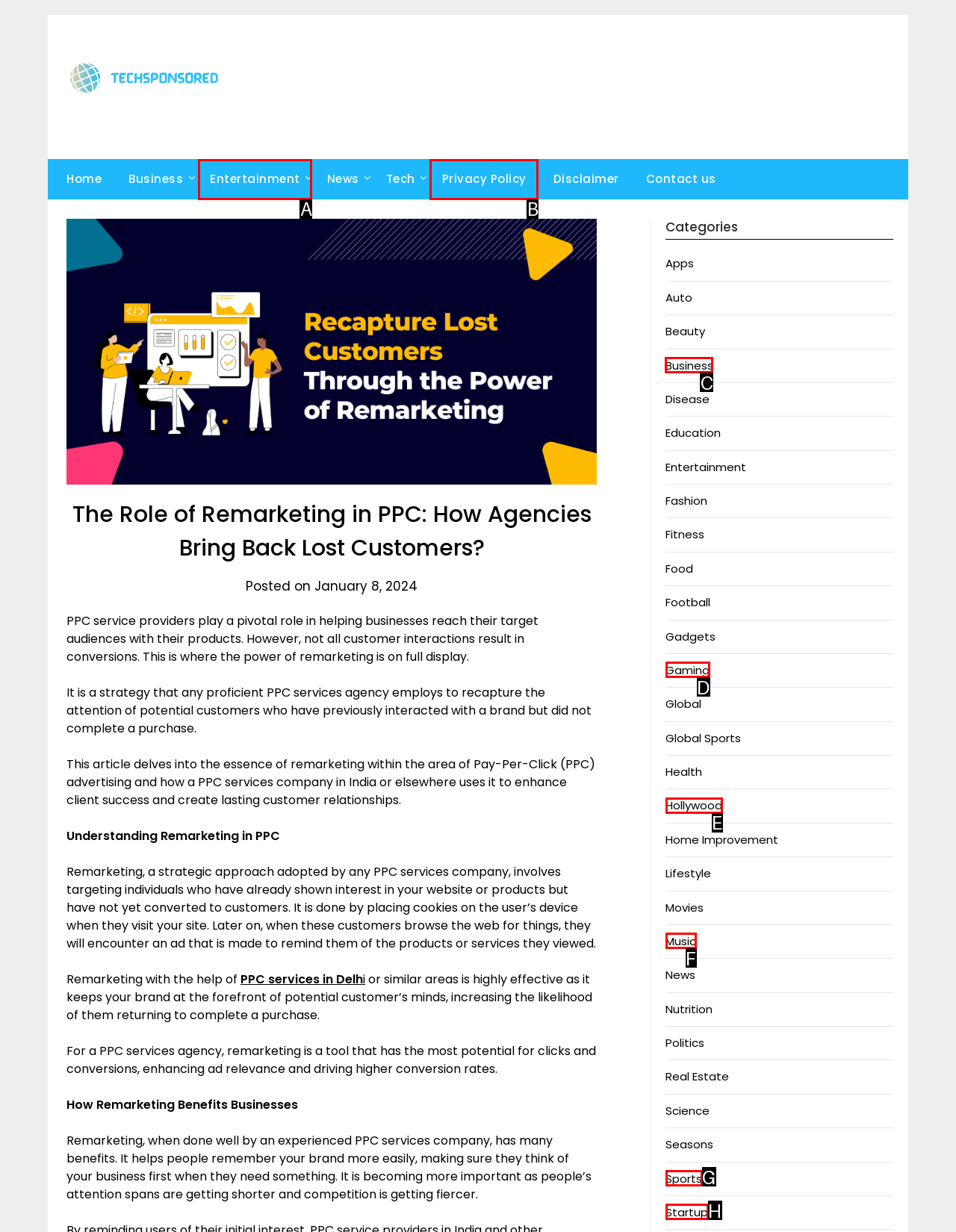For the instruction: Explore the Business category, determine the appropriate UI element to click from the given options. Respond with the letter corresponding to the correct choice.

C